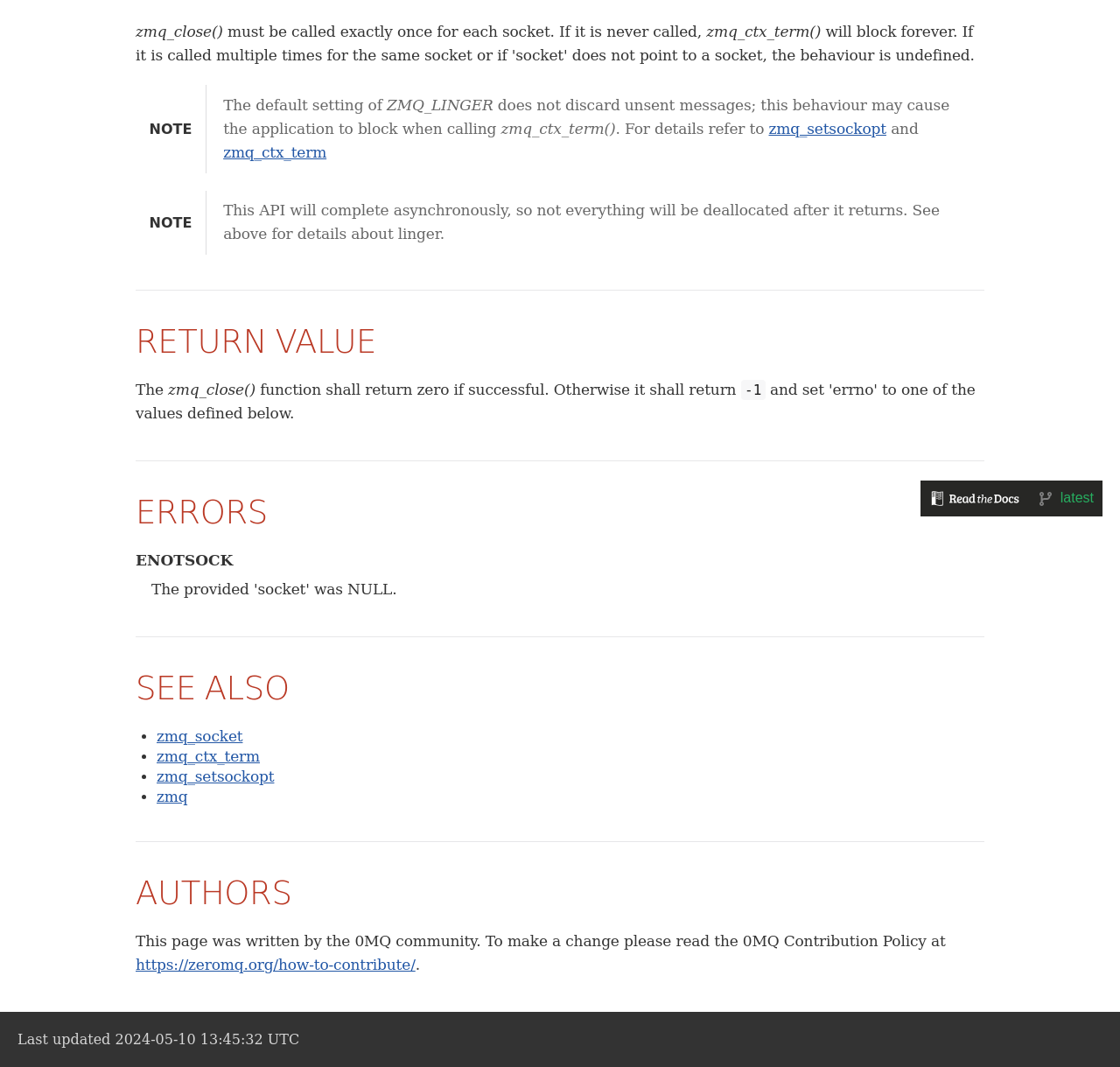Determine the bounding box of the UI component based on this description: "zmq_socket". The bounding box coordinates should be four float values between 0 and 1, i.e., [left, top, right, bottom].

[0.14, 0.682, 0.217, 0.698]